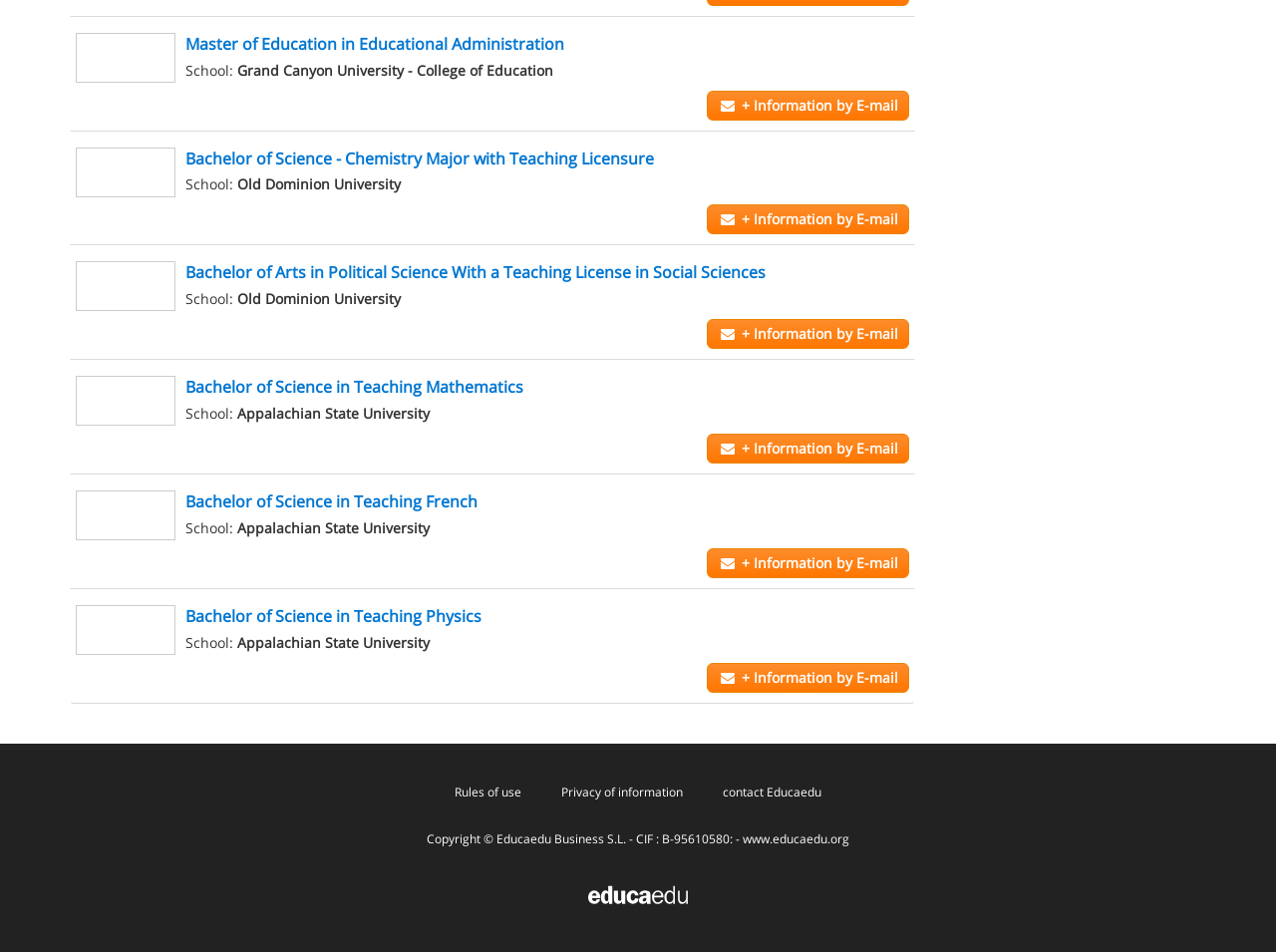Identify the bounding box of the UI element described as follows: "Privacy of information". Provide the coordinates as four float numbers in the range of 0 to 1 [left, top, right, bottom].

[0.432, 0.812, 0.543, 0.851]